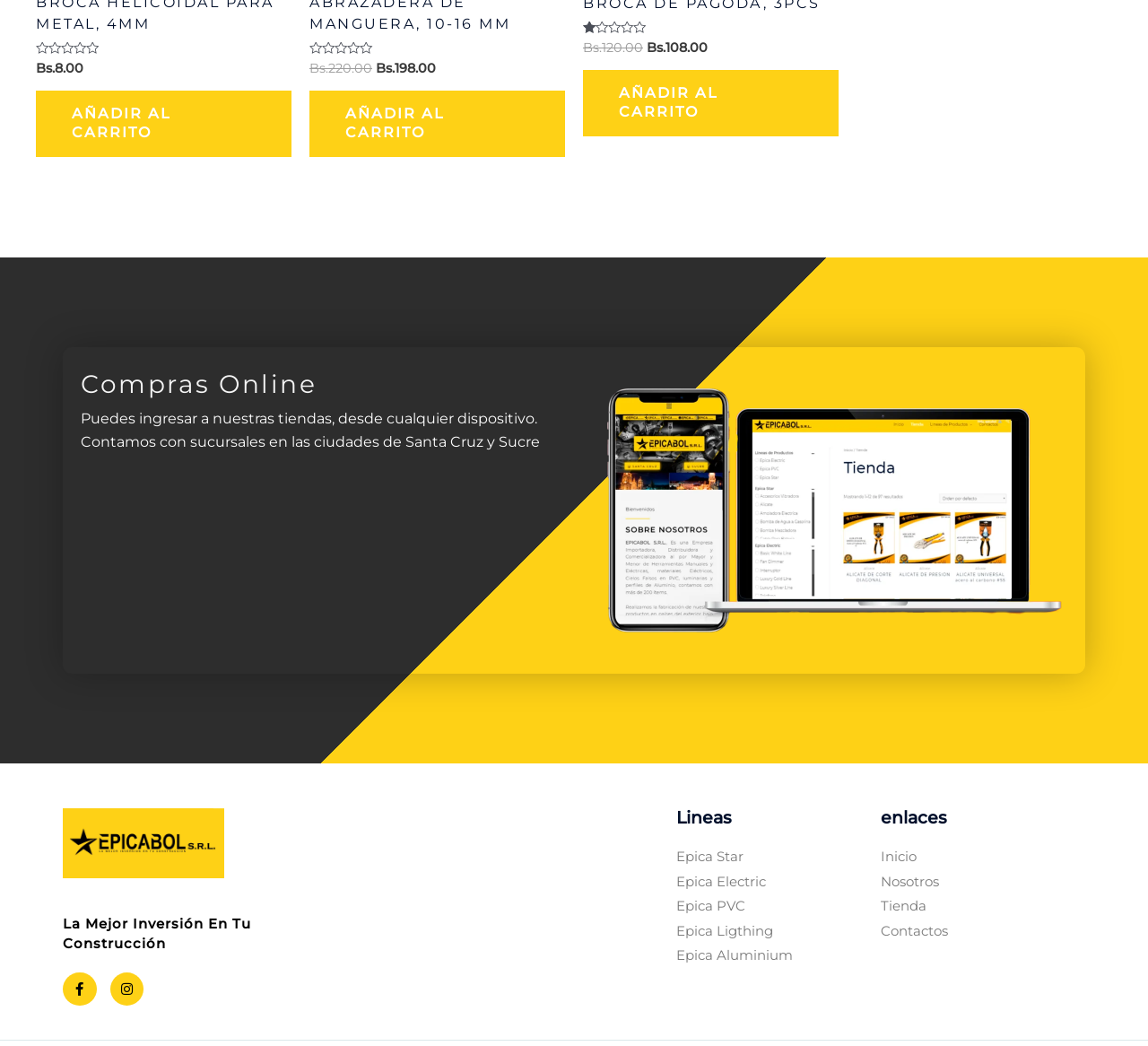How many products can be added to cart?
Please provide a single word or phrase in response based on the screenshot.

3